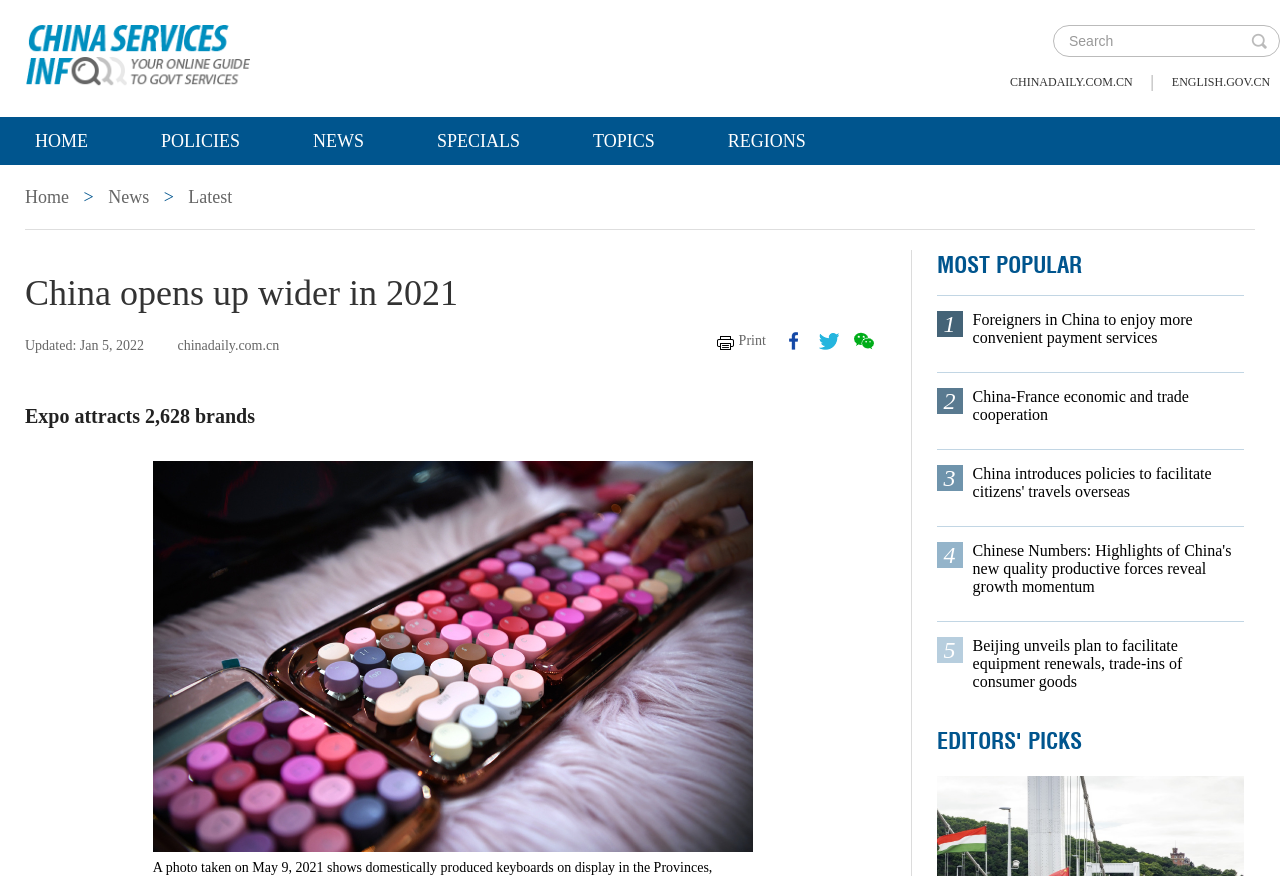Can you extract the headline from the webpage for me?

China opens up wider in 2021